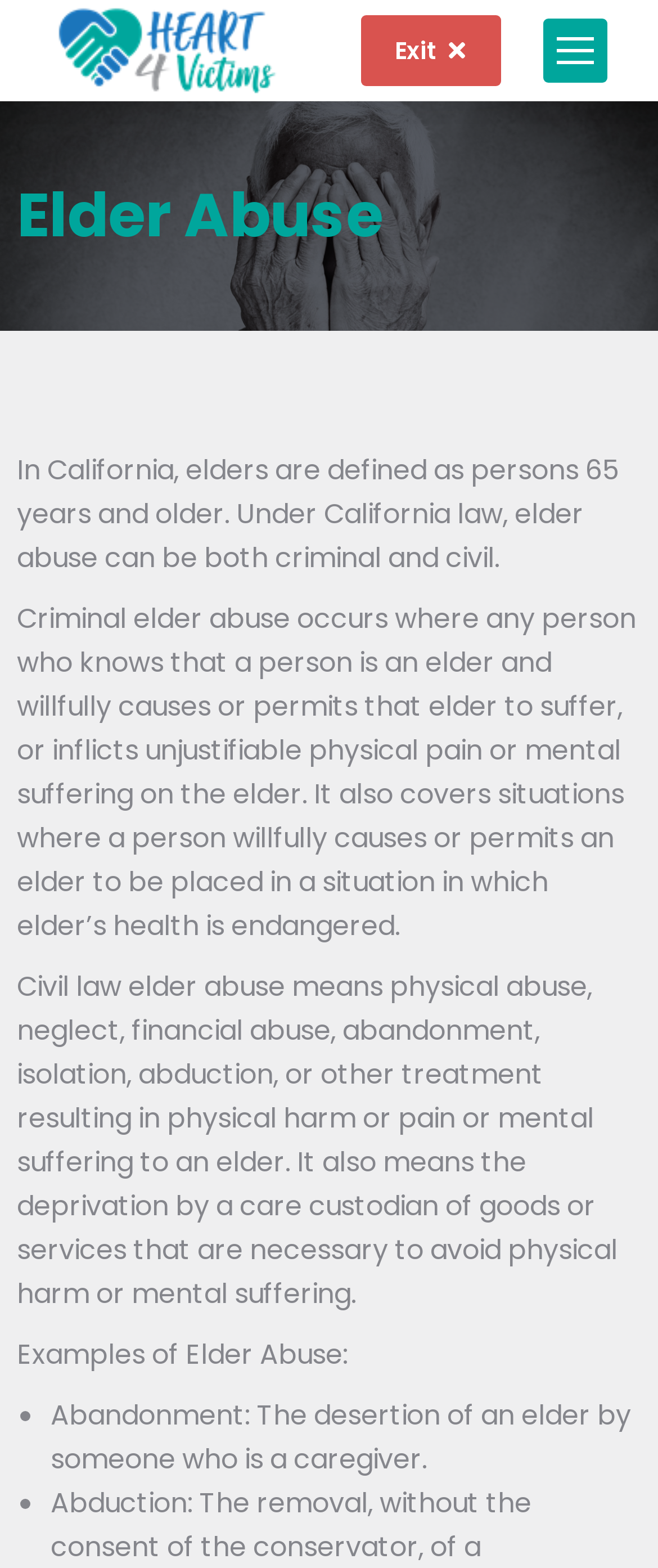How many types of elder abuse are mentioned on the webpage?
Refer to the image and provide a concise answer in one word or phrase.

7